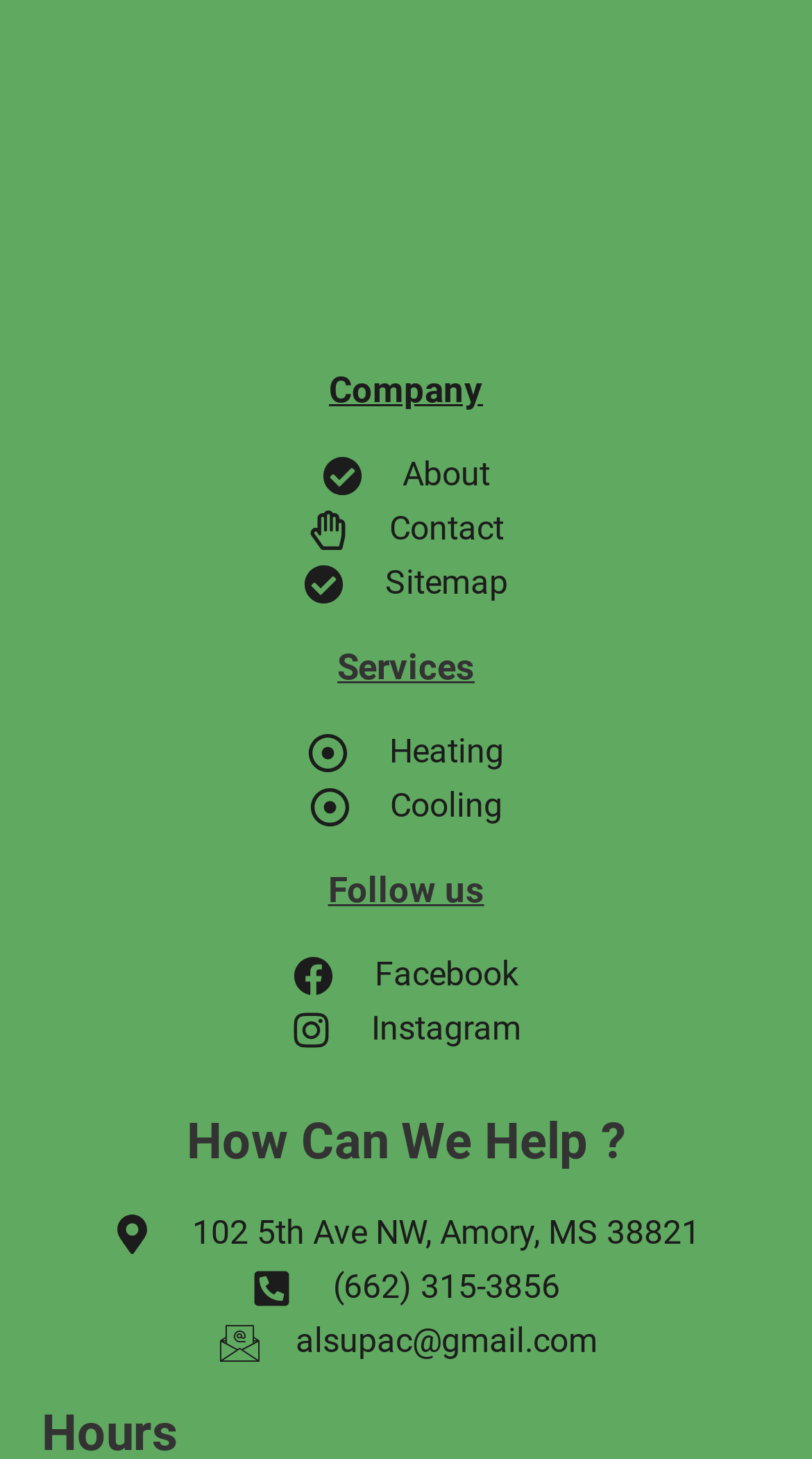Identify the bounding box coordinates for the element that needs to be clicked to fulfill this instruction: "Contact us via email". Provide the coordinates in the format of four float numbers between 0 and 1: [left, top, right, bottom].

[0.051, 0.903, 0.949, 0.937]